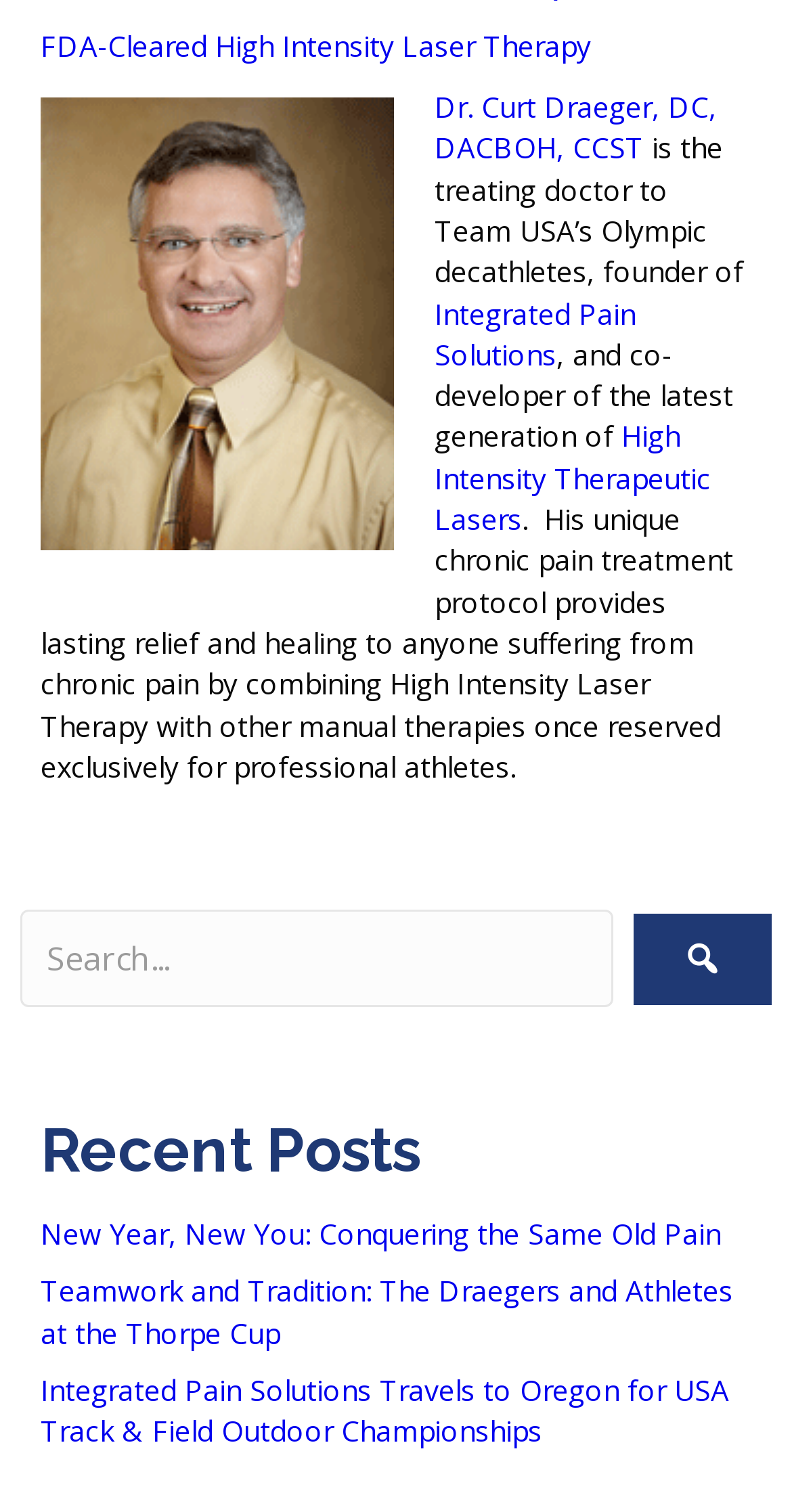Please identify the bounding box coordinates of the area I need to click to accomplish the following instruction: "Visit 'Films'".

None